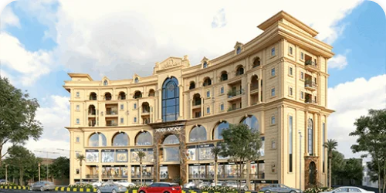Reply to the question with a single word or phrase:
What surrounds the building?

Lush green trees